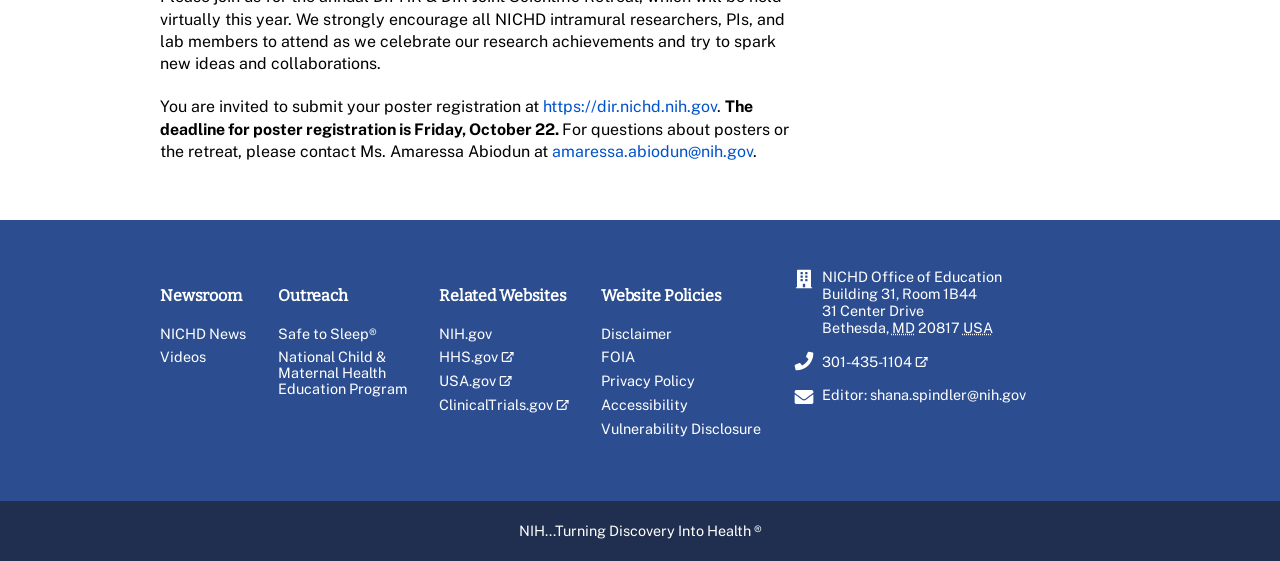What is the phone number of the office?
Answer the question with as much detail as you can, using the image as a reference.

I found the phone number by reading the link element that says '301-435-1104' which is mentioned as the contact number of the office.